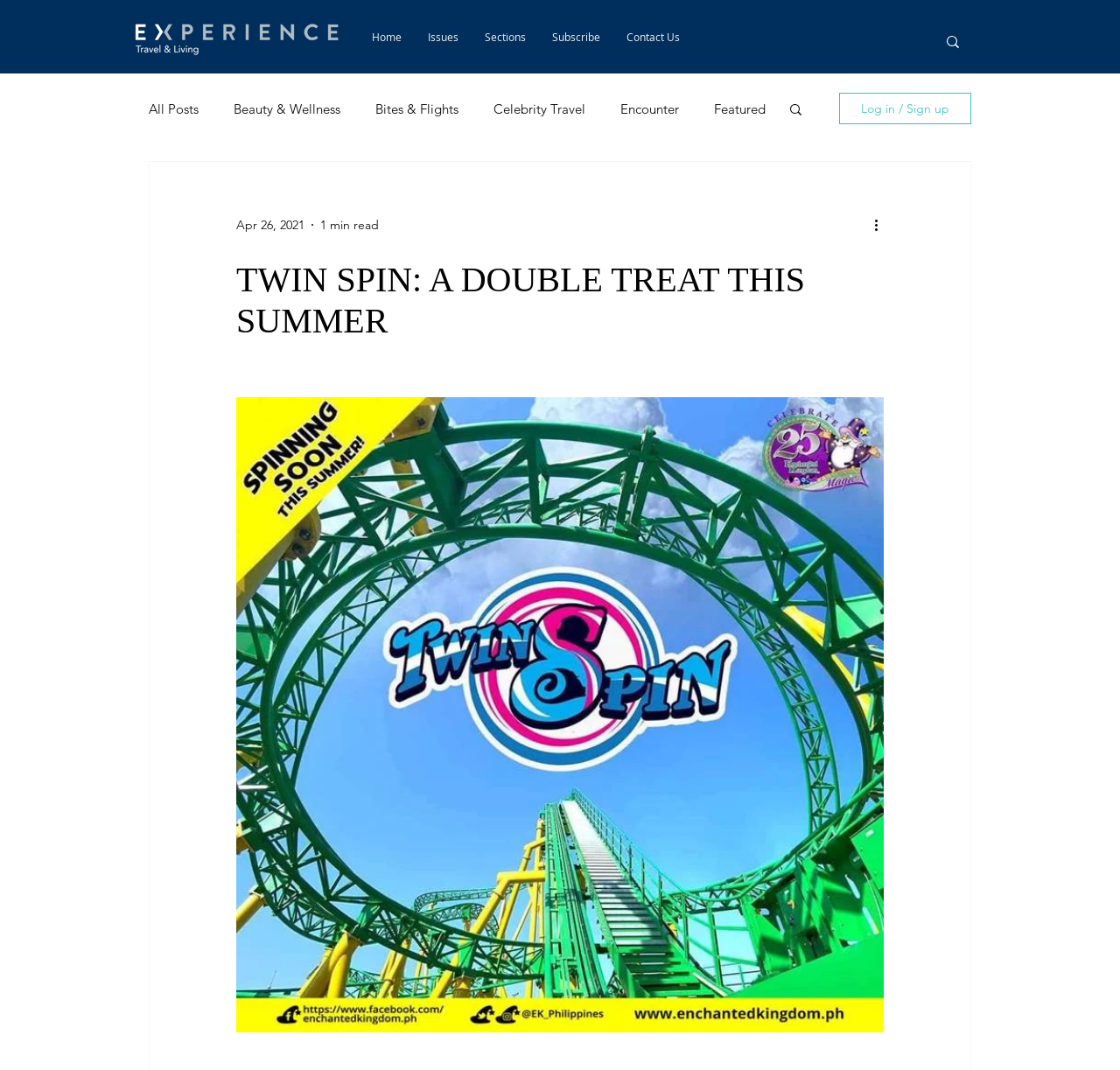Extract the bounding box for the UI element that matches this description: "Log in / Sign up".

[0.749, 0.087, 0.867, 0.116]